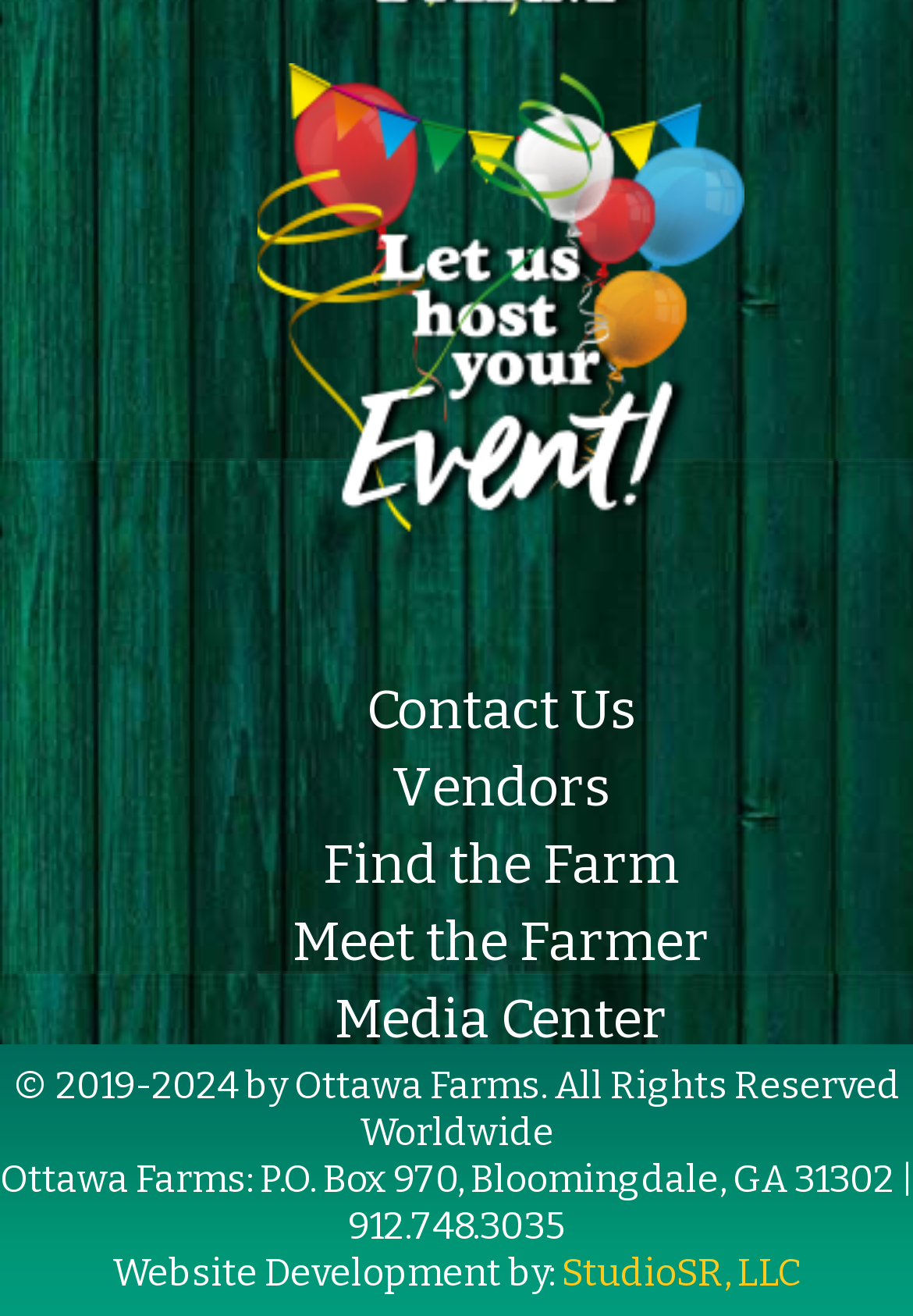Who developed the website?
Please provide a comprehensive answer based on the details in the screenshot.

The website development credits are provided in the footer section of the webpage, where the text 'Website Development by:' is followed by a link to 'StudioSR, LLC', indicating that StudioSR, LLC is the developer of the website.